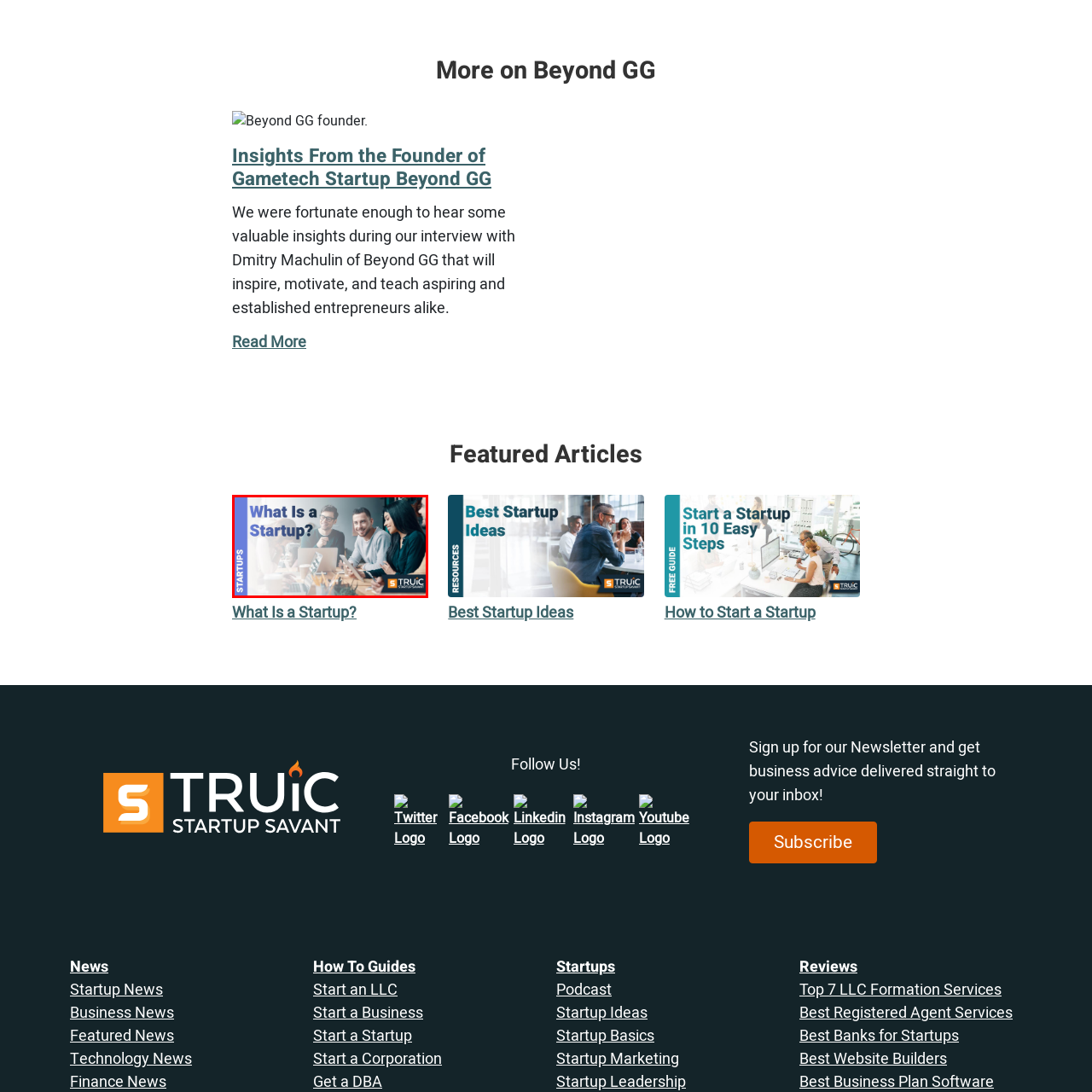What is the branding element in the image?
Check the content within the red bounding box and give a brief answer in one word or a short phrase.

TRUiC